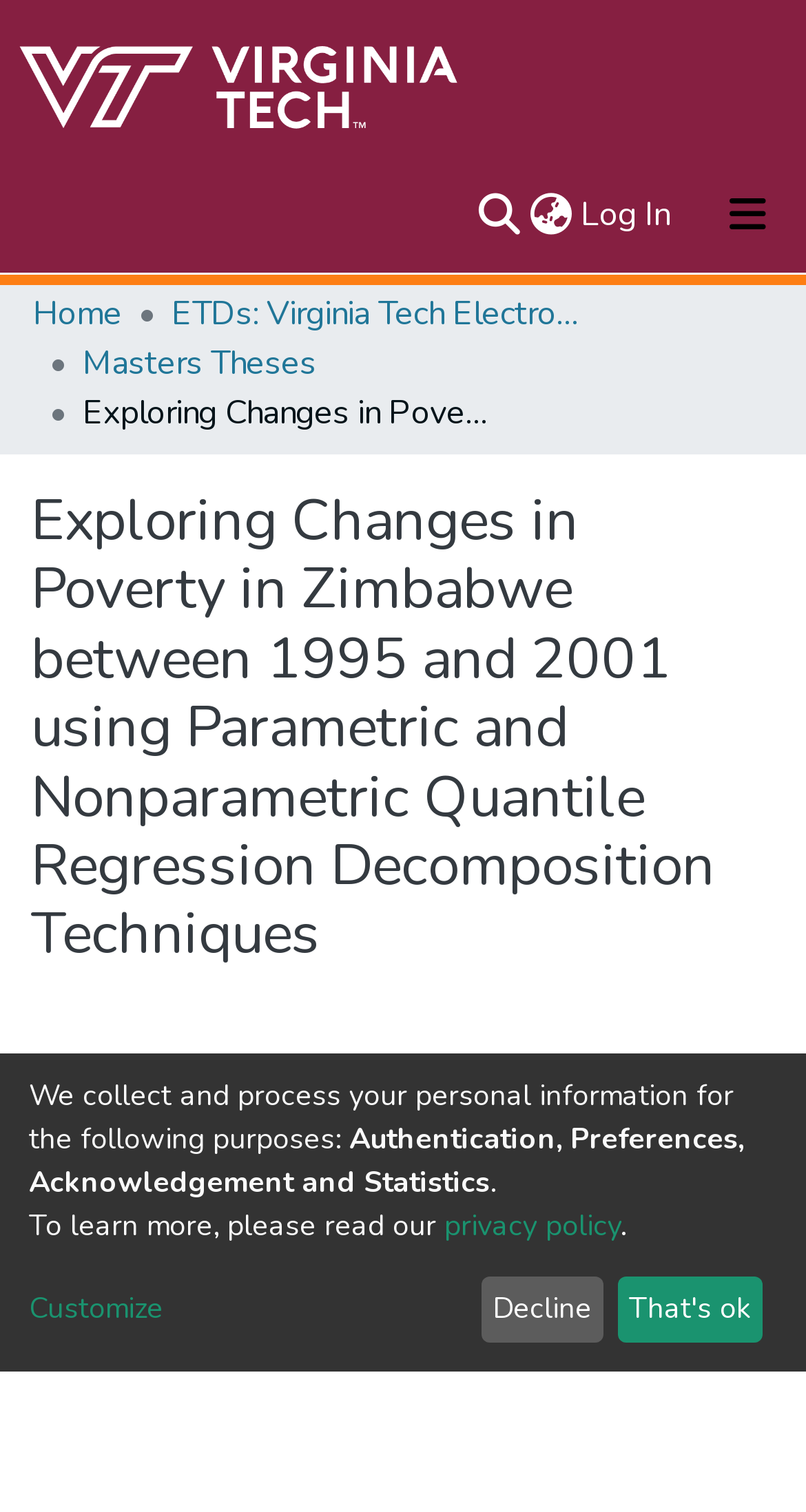What is the logo on the top left corner?
From the image, respond with a single word or phrase.

Repository logo